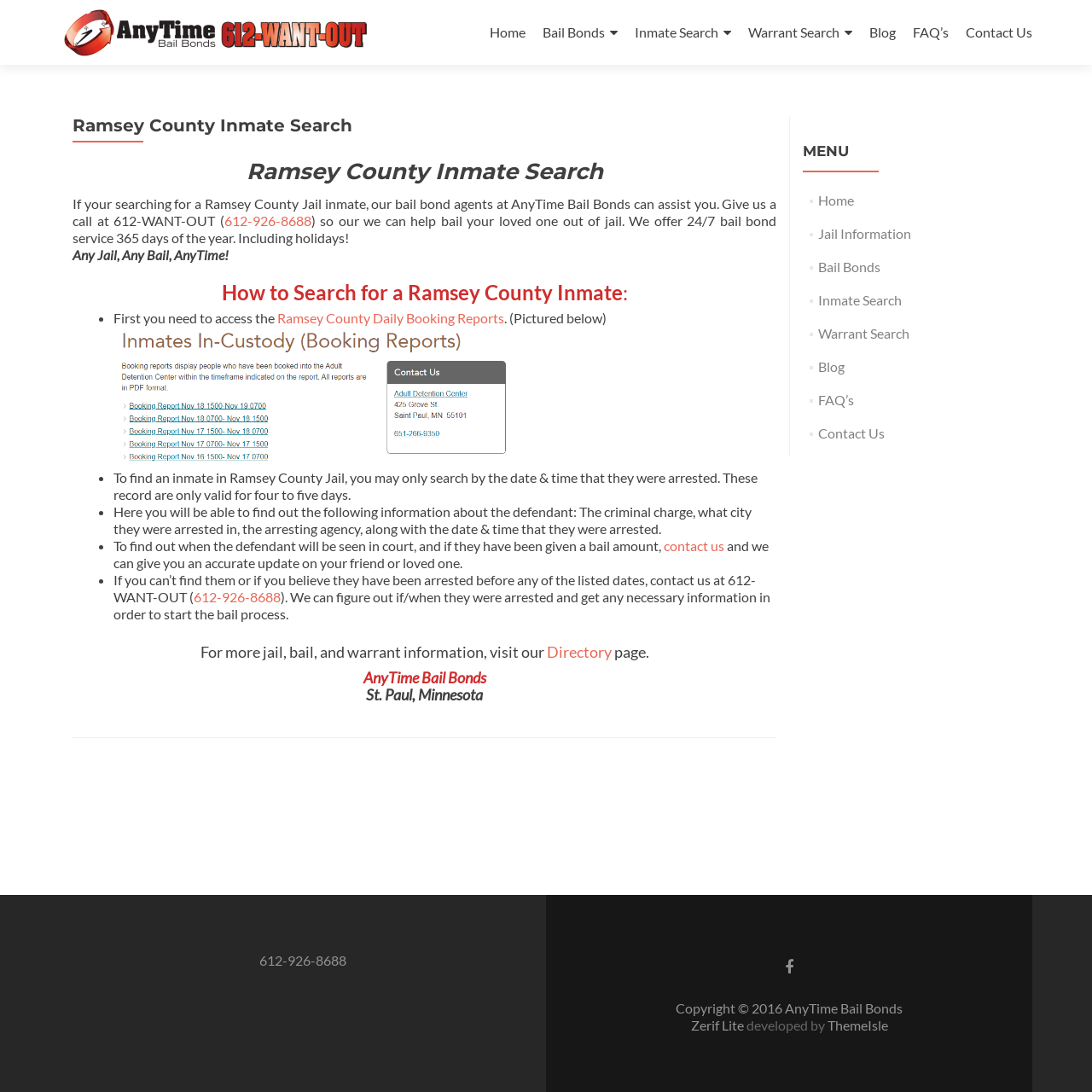How can you search for a Ramsey County inmate?
Answer the question with a thorough and detailed explanation.

According to the article, to search for a Ramsey County inmate, you need to access the Ramsey County Daily Booking Reports, which is a link provided in the article. From there, you can search by the date and time of arrest.